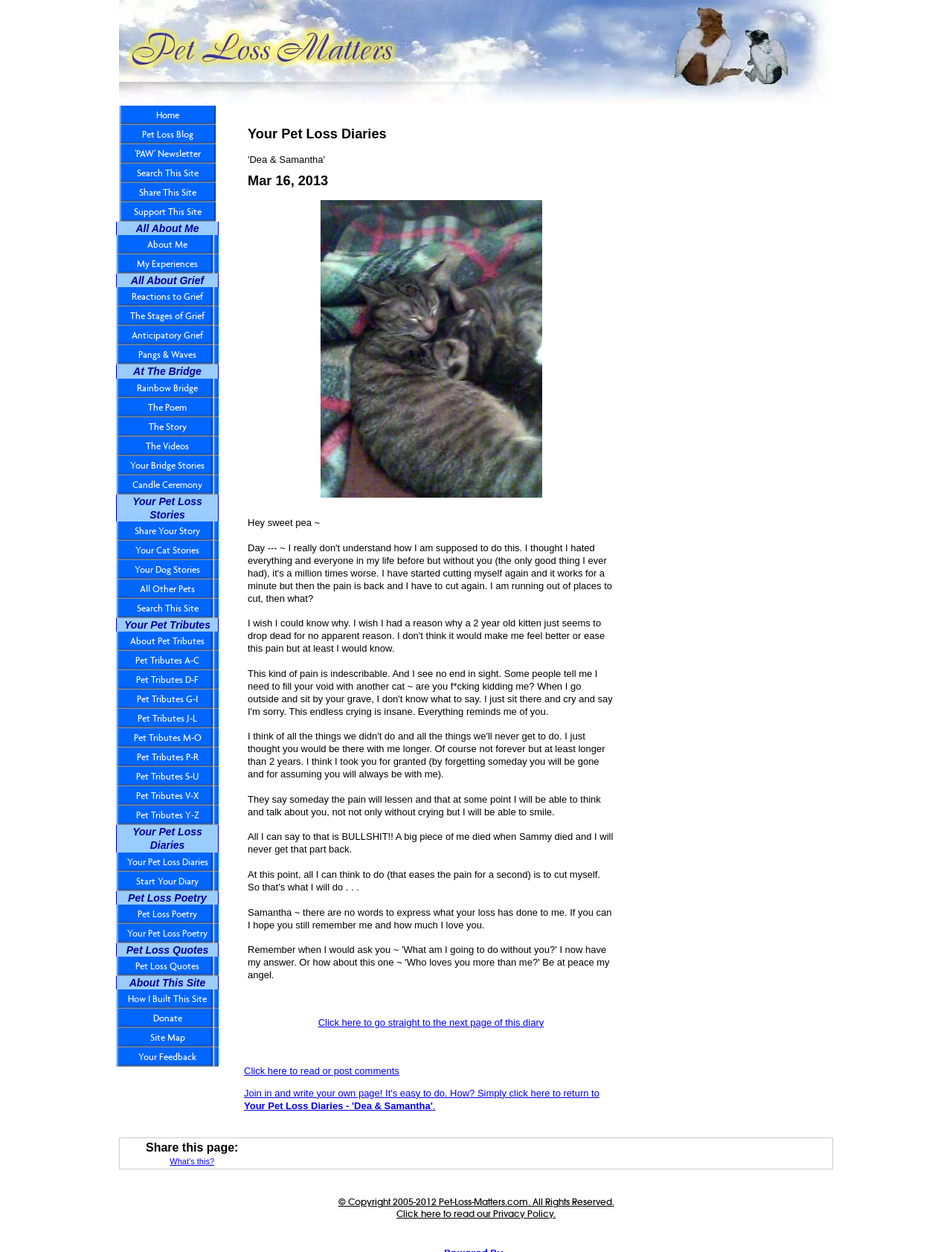What is the purpose of the 'Click here to go straight to the next page of this diary' link?
Answer briefly with a single word or phrase based on the image.

To navigate to the next page